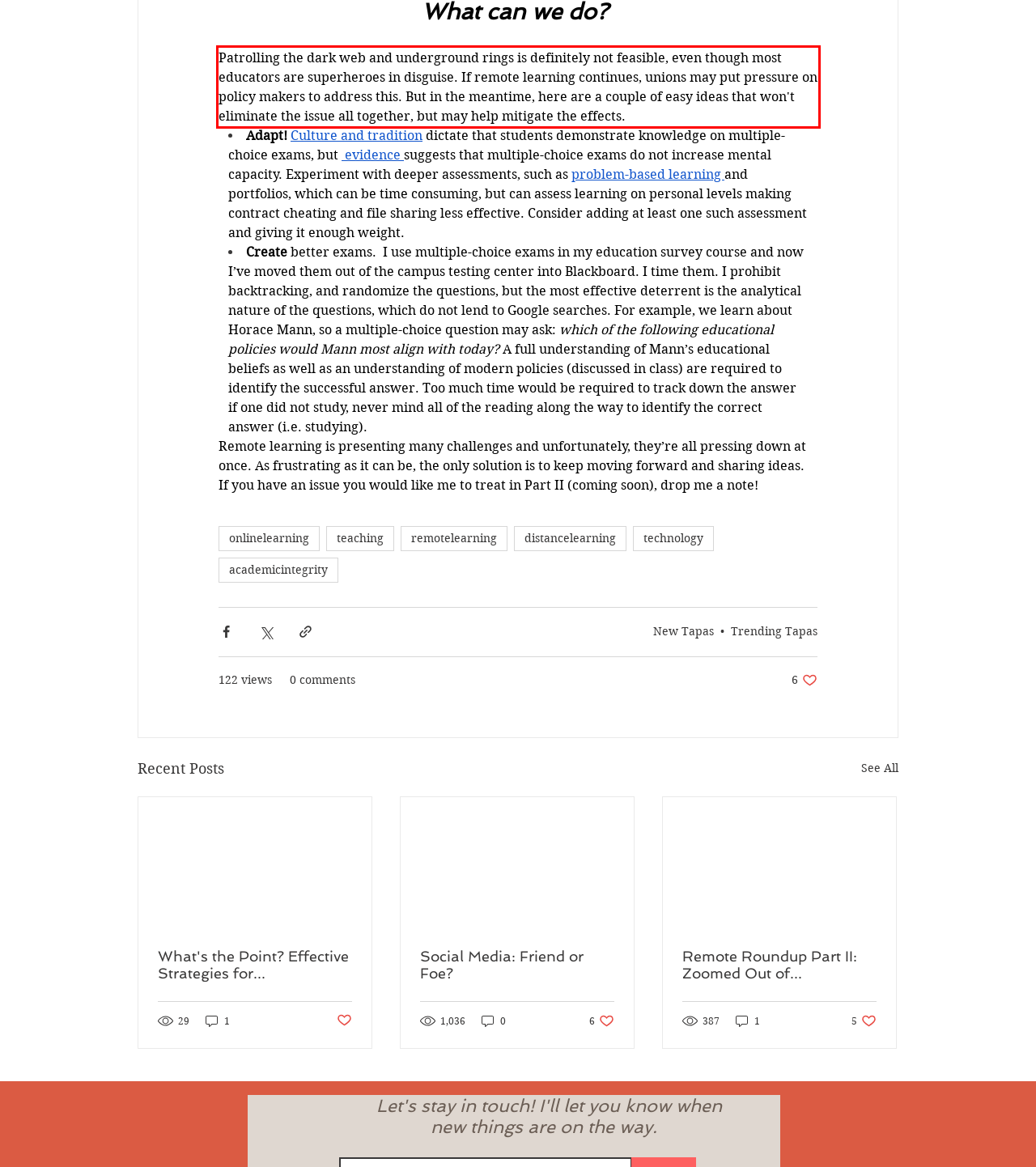With the given screenshot of a webpage, locate the red rectangle bounding box and extract the text content using OCR.

Patrolling the dark web and underground rings is definitely not feasible, even though most educators are superheroes in disguise. If remote learning continues, unions may put pressure on policy makers to address this. But in the meantime, here are a couple of easy ideas that won't eliminate the issue all together, but may help mitigate the effects.